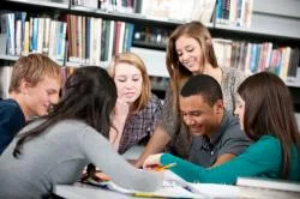How many students are depicted in the image?
Give a one-word or short-phrase answer derived from the screenshot.

six